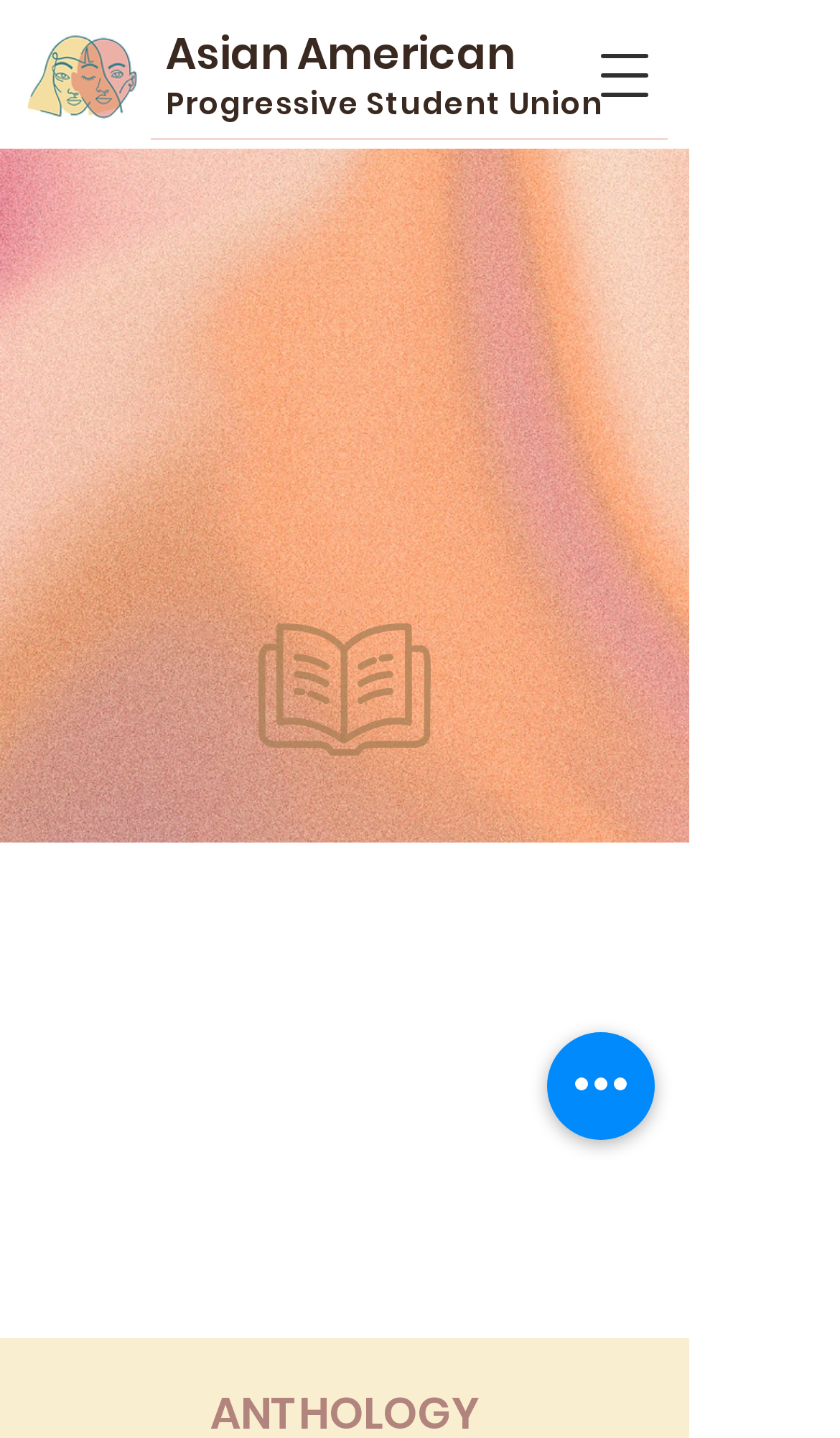What is the title of the anthology?
Using the image provided, answer with just one word or phrase.

The Motherland Anthology